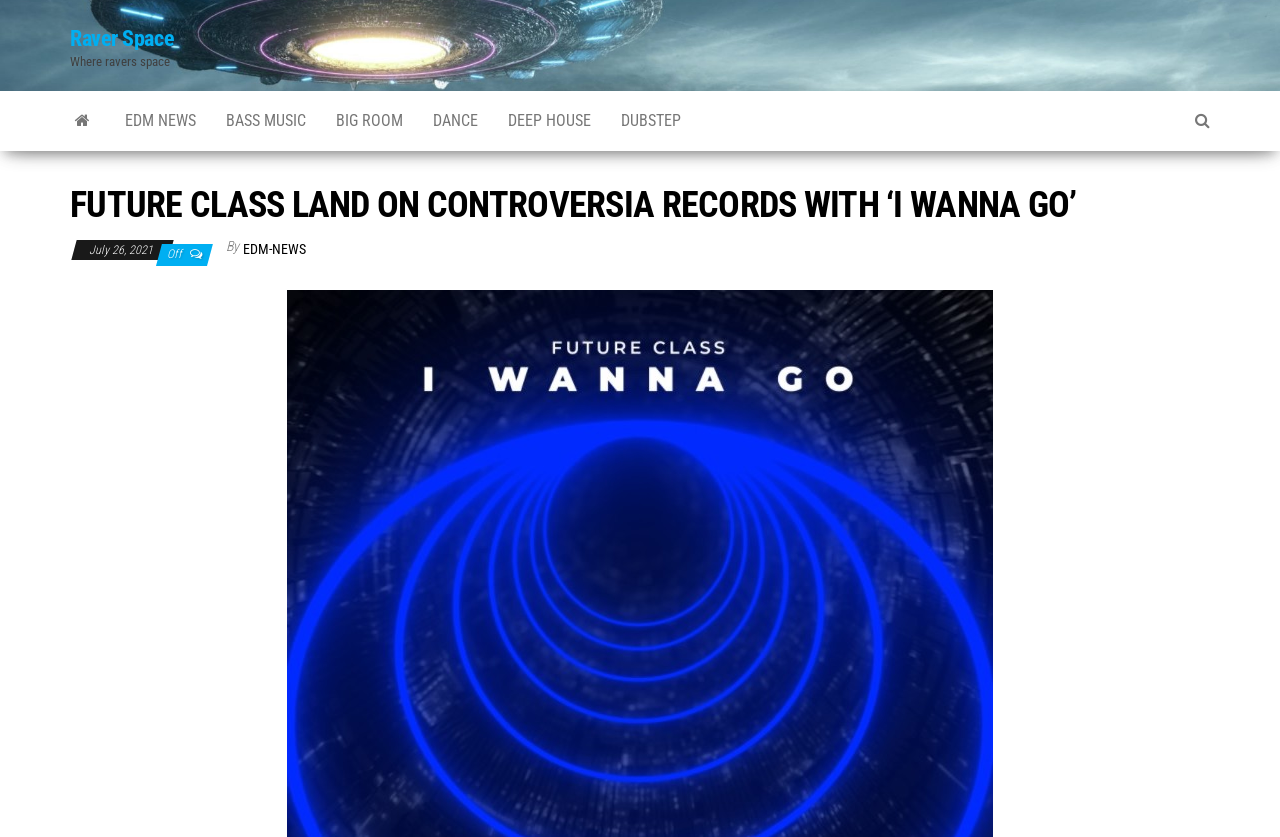Given the element description DANCE, identify the bounding box coordinates for the UI element on the webpage screenshot. The format should be (top-left x, top-left y, bottom-right x, bottom-right y), with values between 0 and 1.

[0.327, 0.108, 0.385, 0.18]